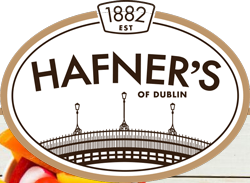What is the shape of the logo?
Answer the question with a single word or phrase by looking at the picture.

Oval